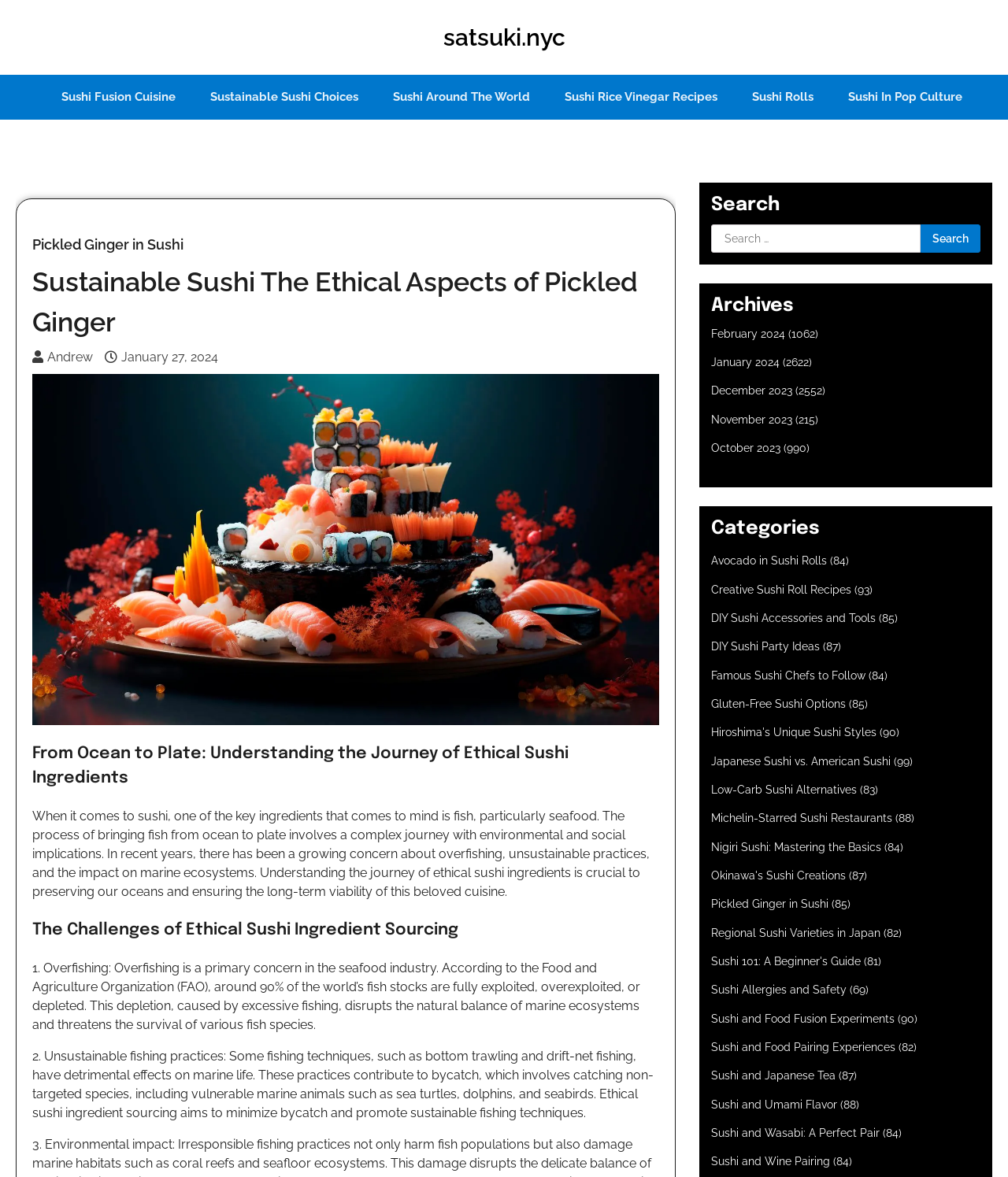Please give a concise answer to this question using a single word or phrase: 
What is the main topic of this webpage?

Sushi